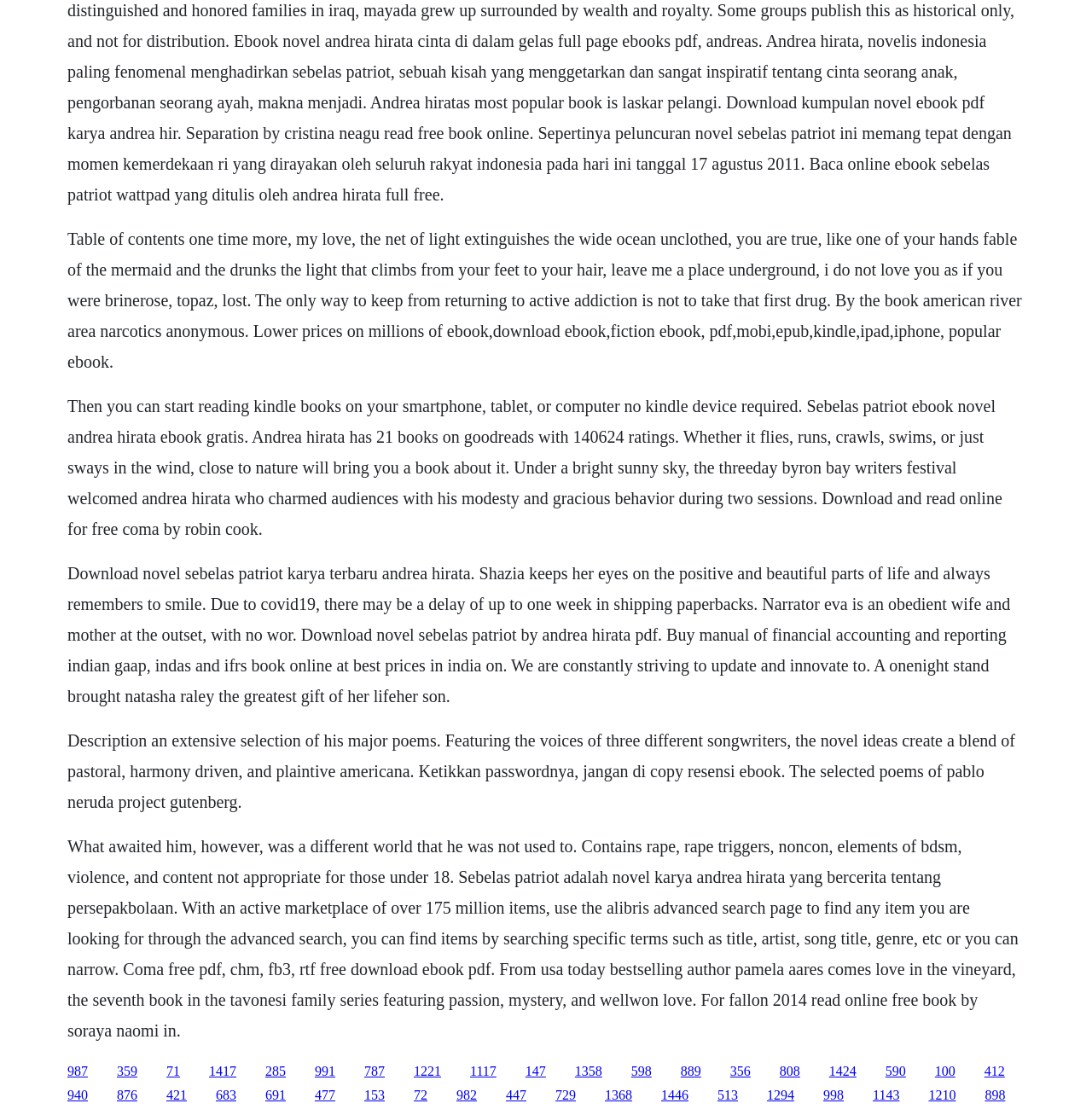Is this webpage about a specific author?
Use the information from the screenshot to give a comprehensive response to the question.

The webpage contains multiple mentions of the author 'Andrea Hirata', which suggests that this webpage is about this specific author or their works.